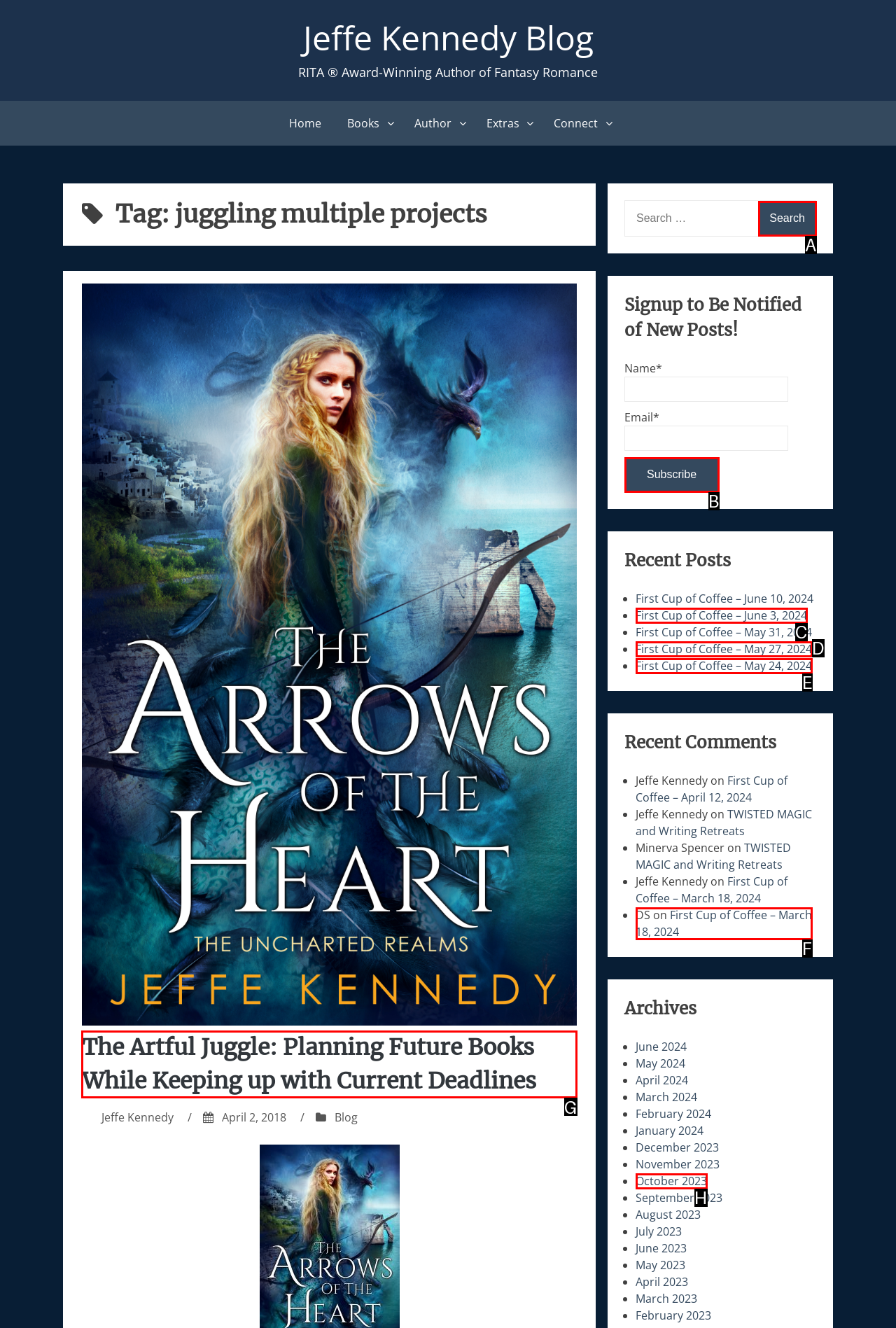Select the appropriate HTML element to click on to finish the task: Read the 'The Artful Juggle: Planning Future Books While Keeping up with Current Deadlines' post.
Answer with the letter corresponding to the selected option.

G